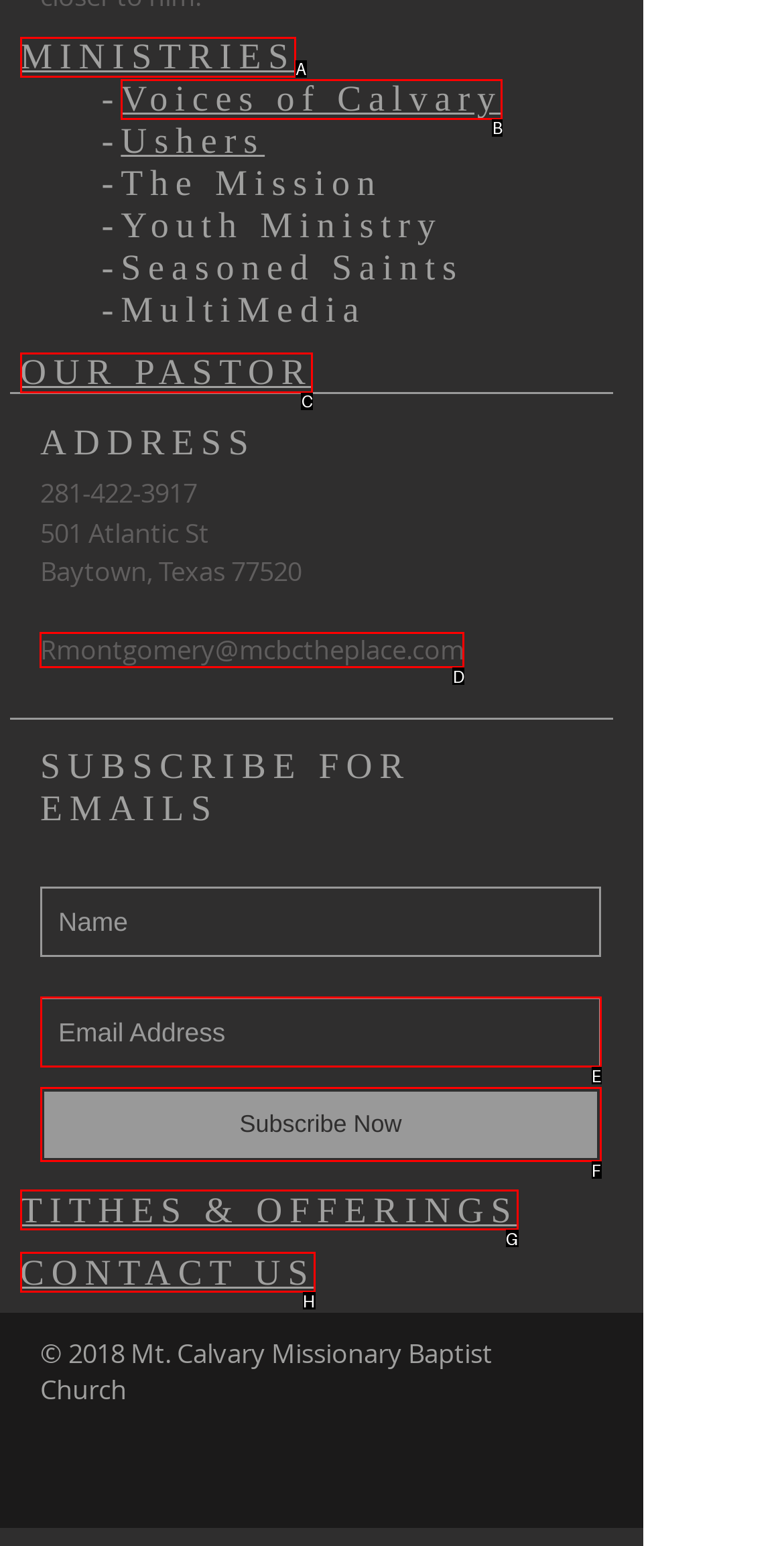Specify which element within the red bounding boxes should be clicked for this task: Contact us through email Respond with the letter of the correct option.

D